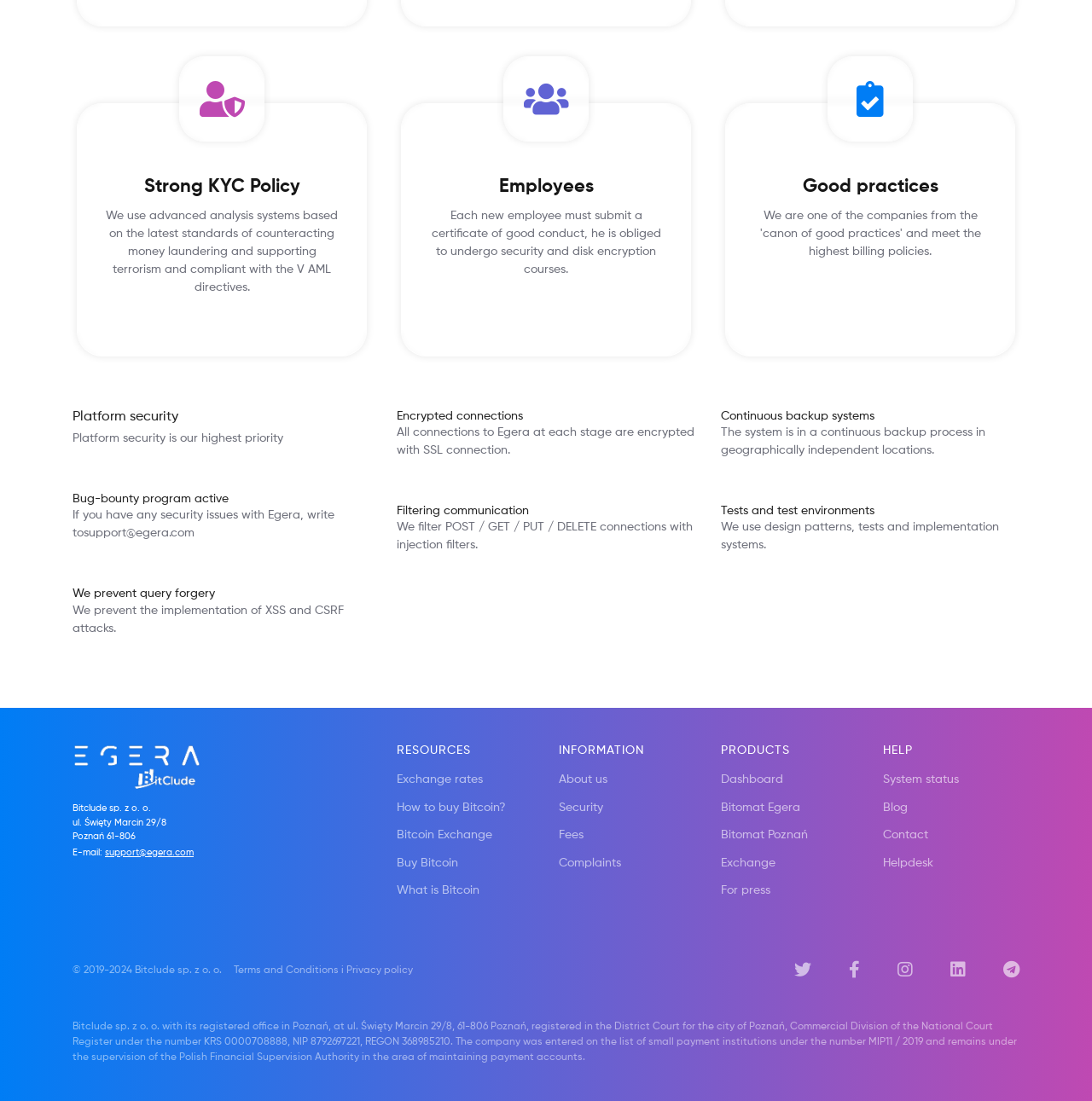Bounding box coordinates are specified in the format (top-left x, top-left y, bottom-right x, bottom-right y). All values are floating point numbers bounded between 0 and 1. Please provide the bounding box coordinate of the region this sentence describes: How to buy Bitcoin?

[0.363, 0.728, 0.463, 0.739]